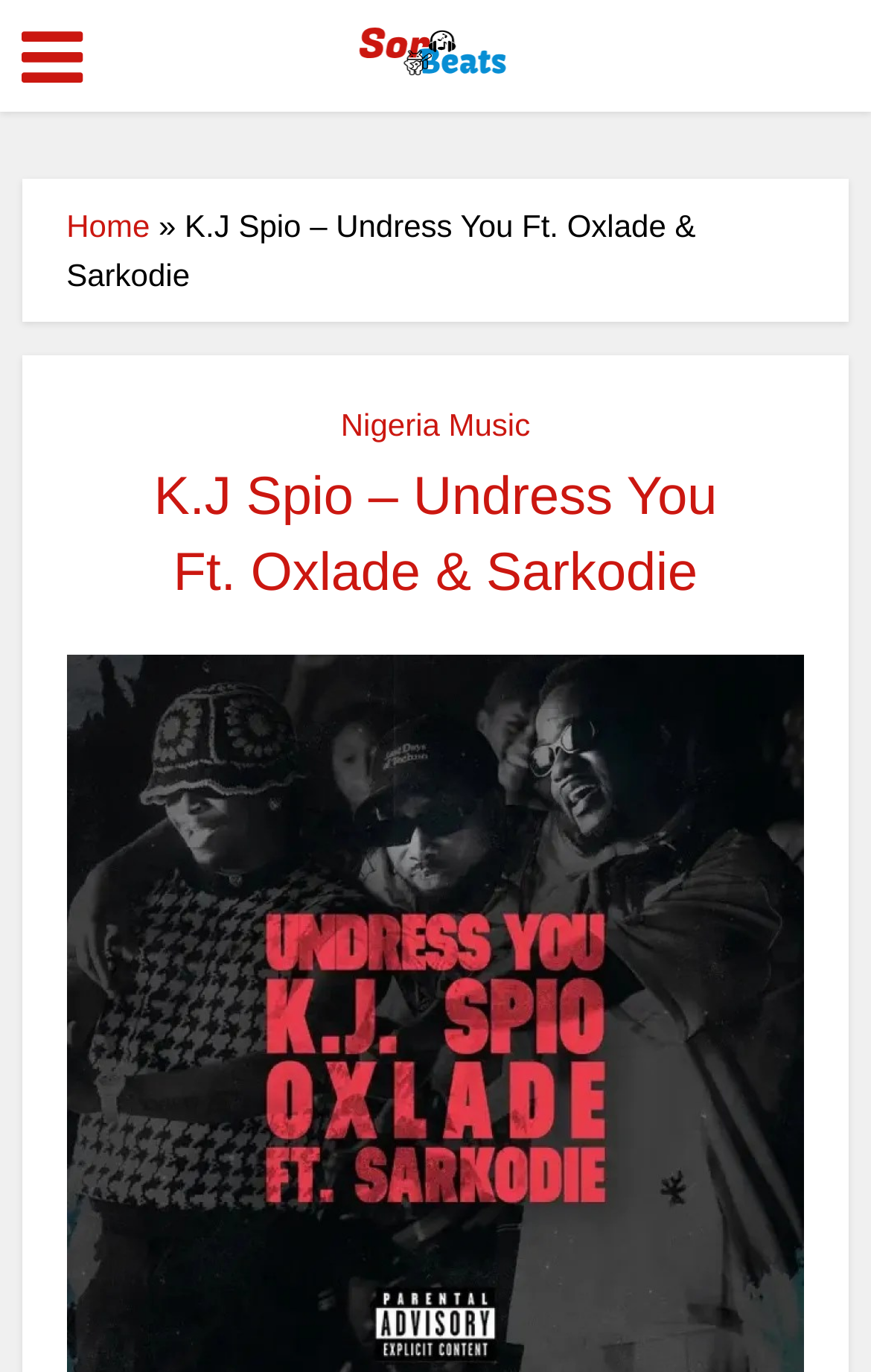Please respond in a single word or phrase: 
What is the title of the song being featured?

Undress You